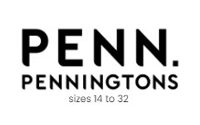Respond with a single word or phrase to the following question: What is the focus of Penningtons' fashion?

Plus-size fashion